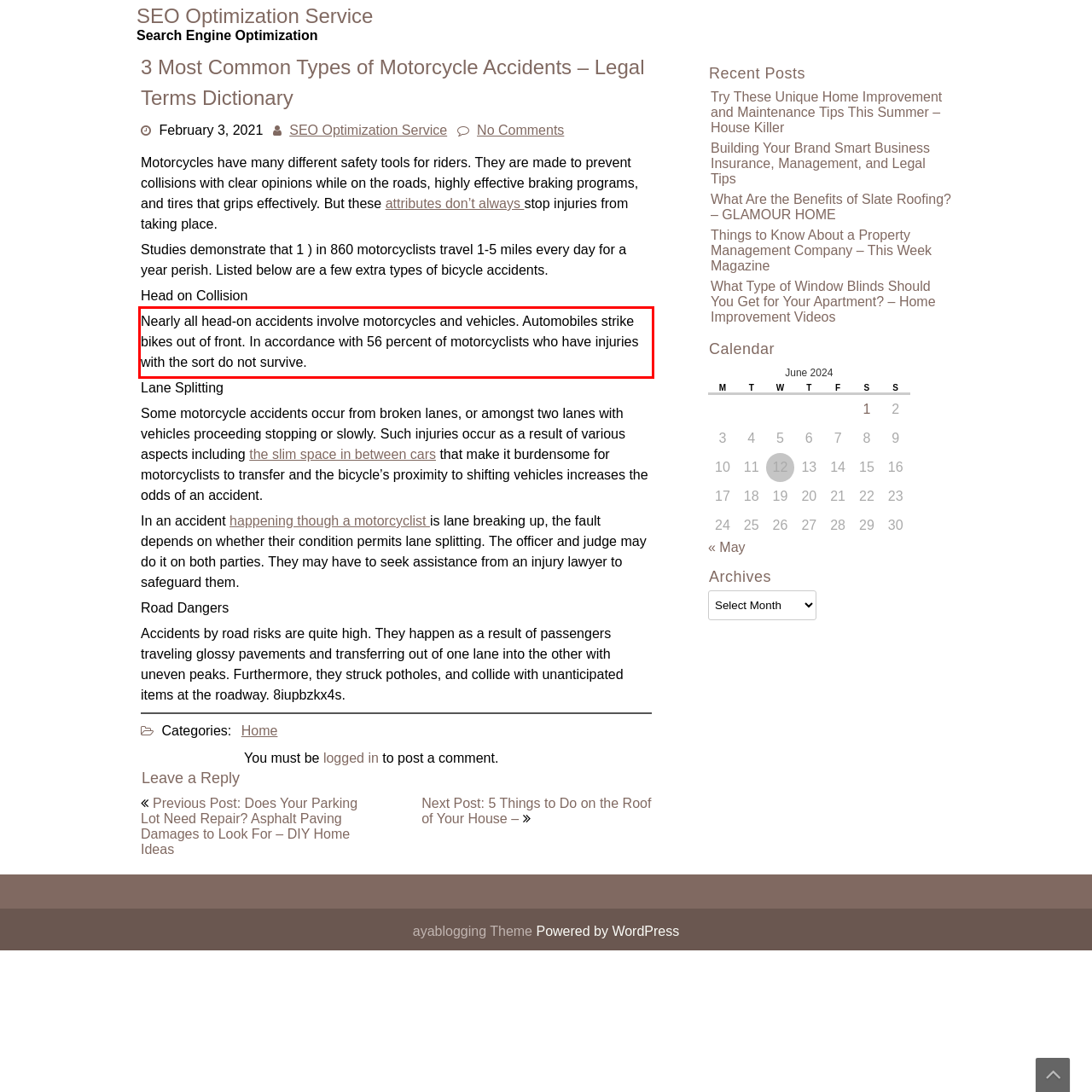You are presented with a webpage screenshot featuring a red bounding box. Perform OCR on the text inside the red bounding box and extract the content.

Nearly all head-on accidents involve motorcycles and vehicles. Automobiles strike bikes out of front. In accordance with 56 percent of motorcyclists who have injuries with the sort do not survive.